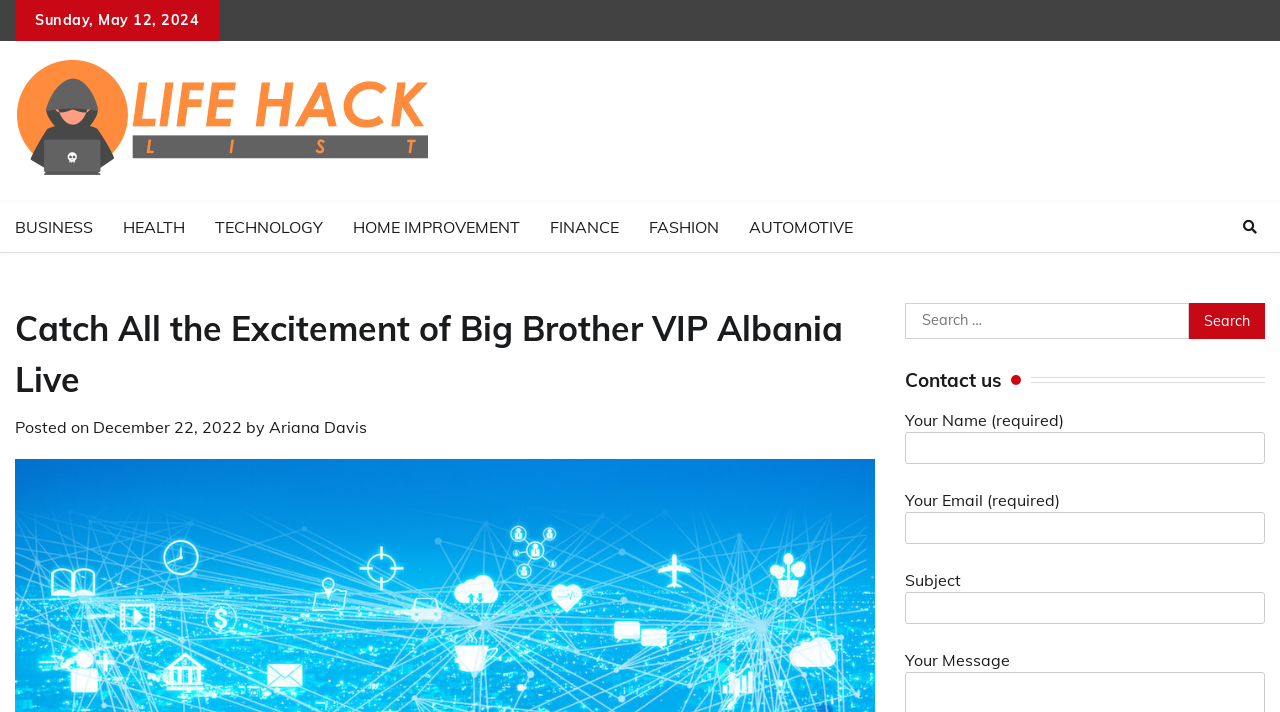Can you find the bounding box coordinates for the element that needs to be clicked to execute this instruction: "Visit the 'Motorcycle Claims' page"? The coordinates should be given as four float numbers between 0 and 1, i.e., [left, top, right, bottom].

None